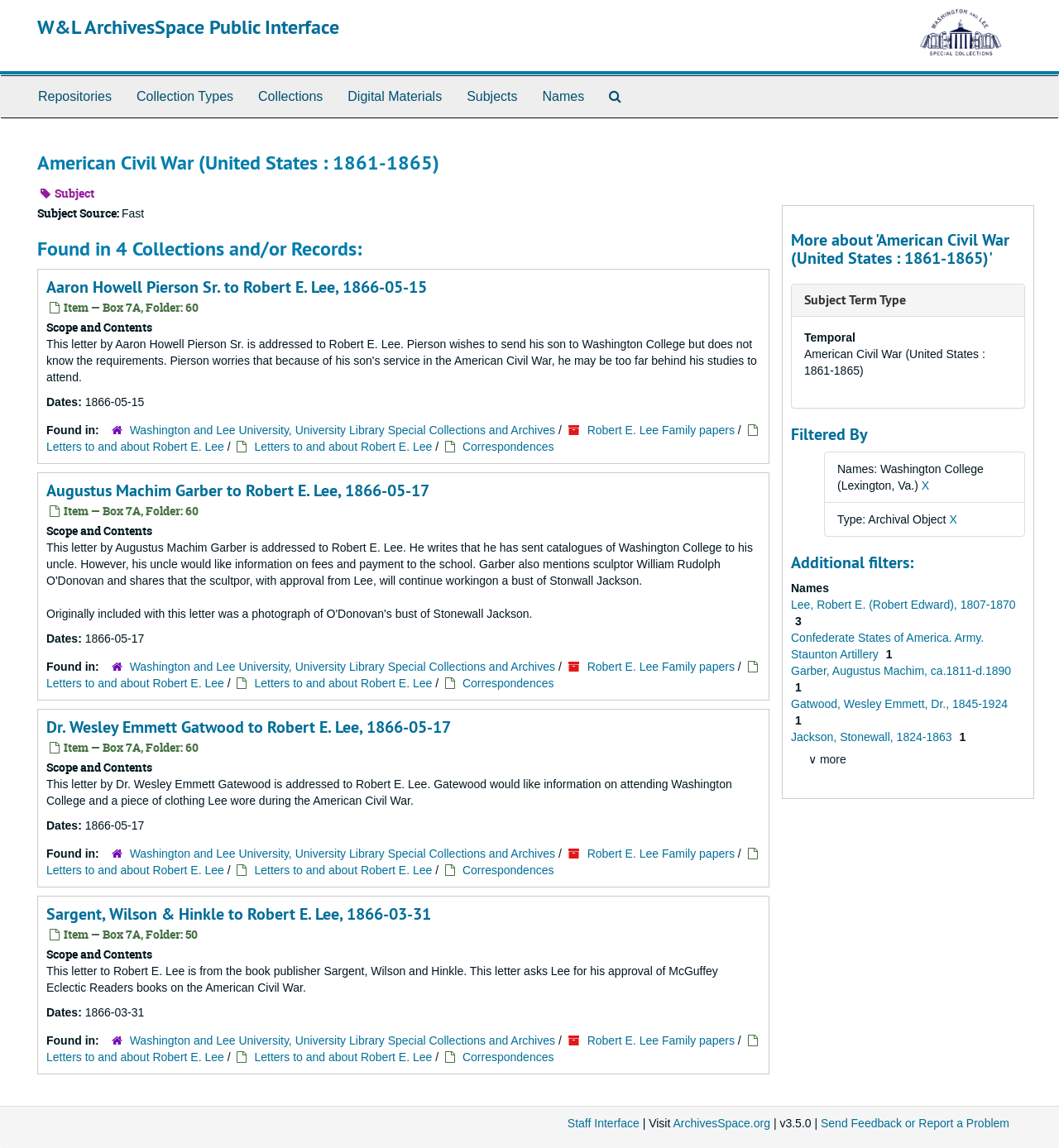Identify the bounding box coordinates of the region that should be clicked to execute the following instruction: "Learn more about 'Subject Term Type'".

[0.759, 0.254, 0.855, 0.269]